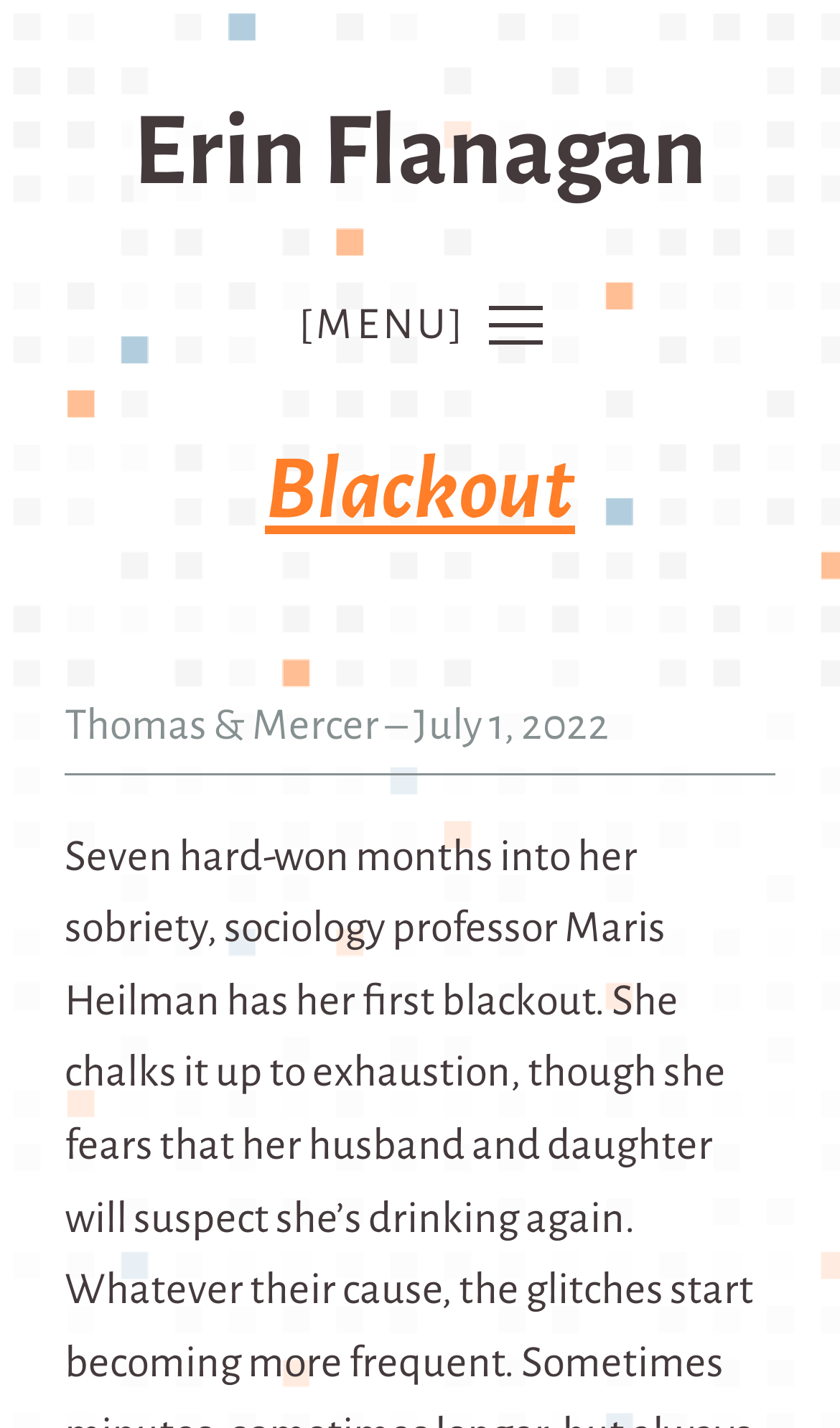How many links are there at the top of the page?
Respond to the question with a single word or phrase according to the image.

3